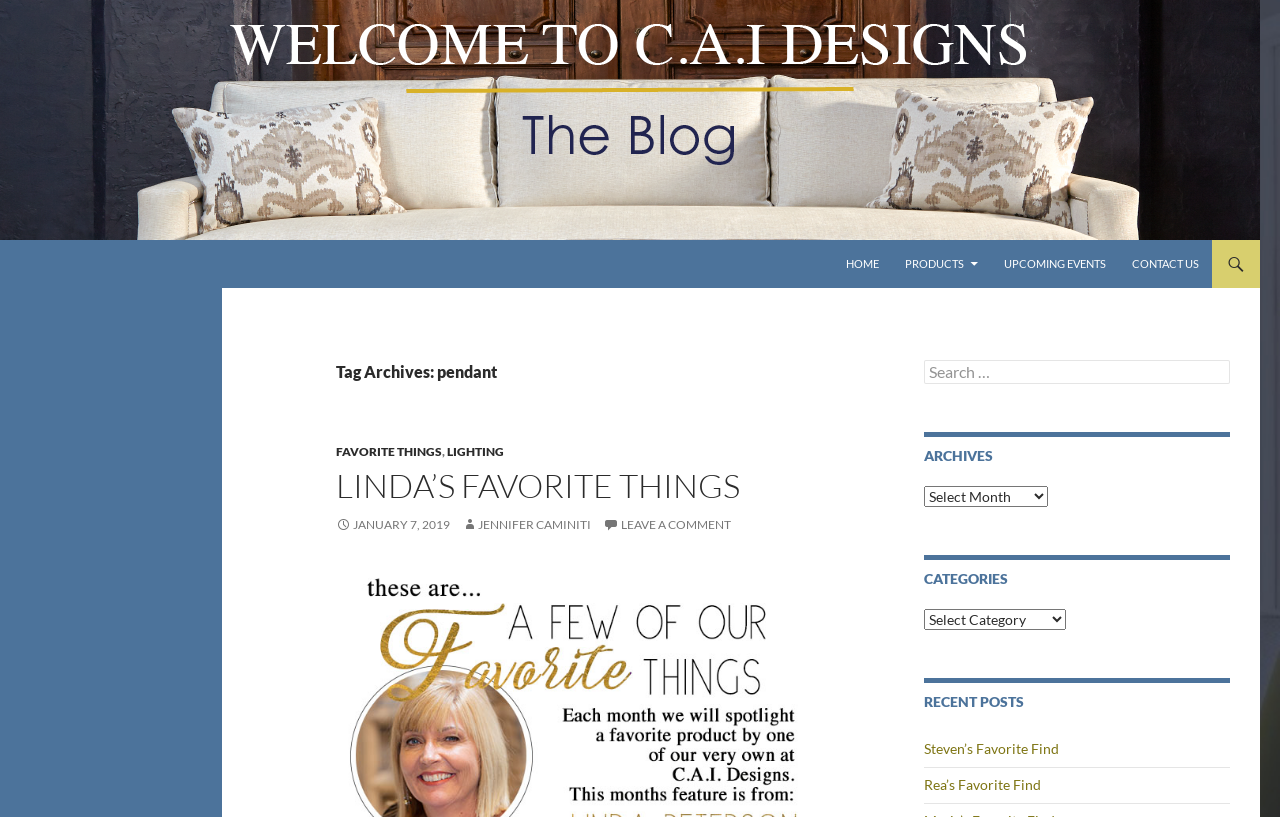Pinpoint the bounding box coordinates of the element you need to click to execute the following instruction: "check recent posts". The bounding box should be represented by four float numbers between 0 and 1, in the format [left, top, right, bottom].

[0.722, 0.83, 0.961, 0.874]